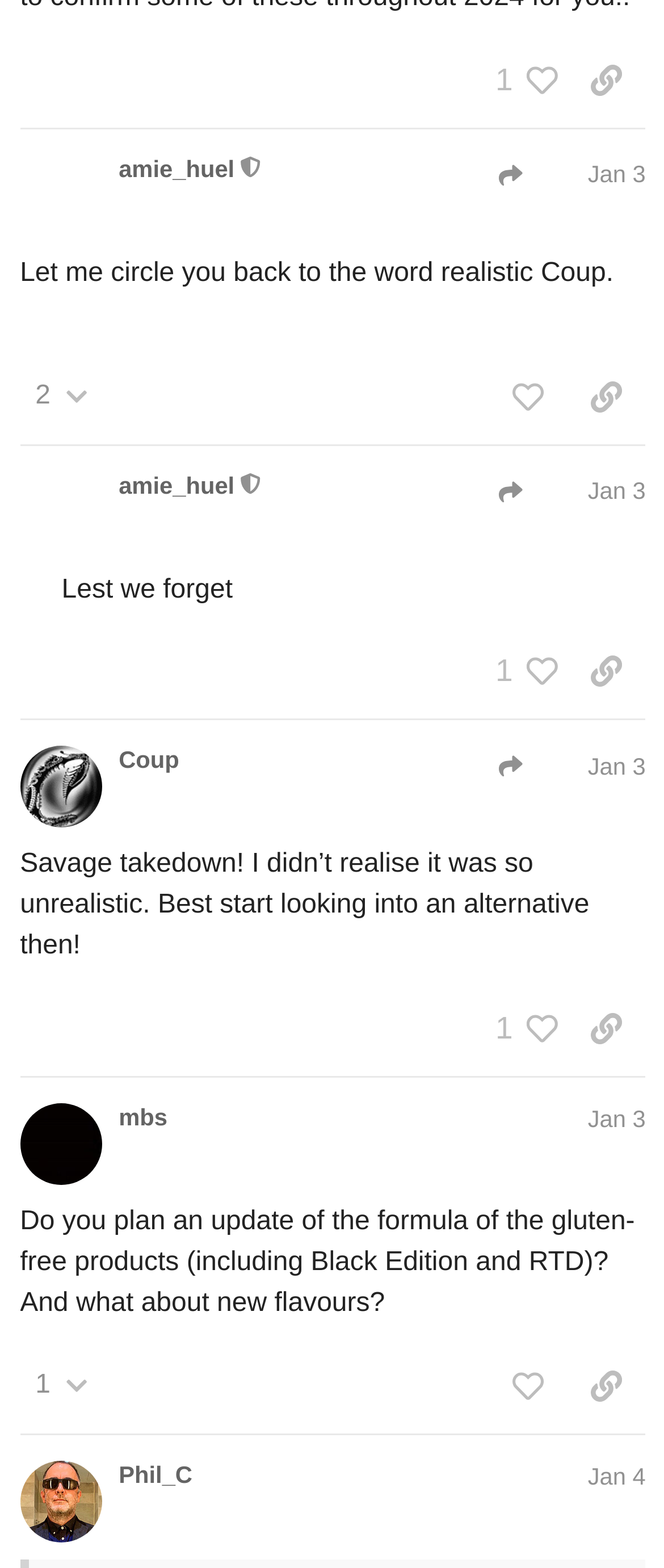Pinpoint the bounding box coordinates of the area that must be clicked to complete this instruction: "View replies on post #18".

[0.03, 0.865, 0.155, 0.902]